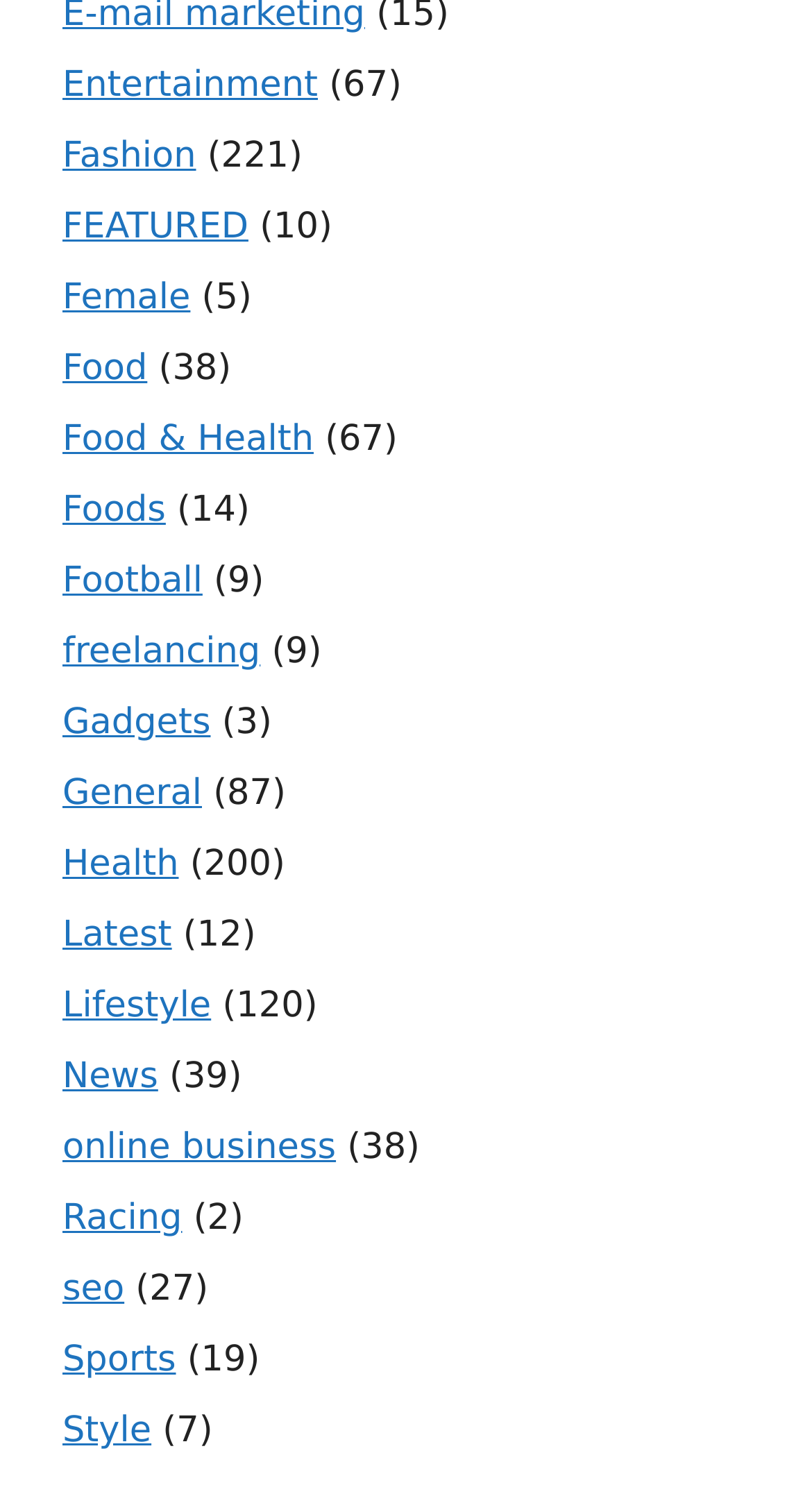Find and specify the bounding box coordinates that correspond to the clickable region for the instruction: "Explore FEATURED".

[0.077, 0.139, 0.306, 0.167]